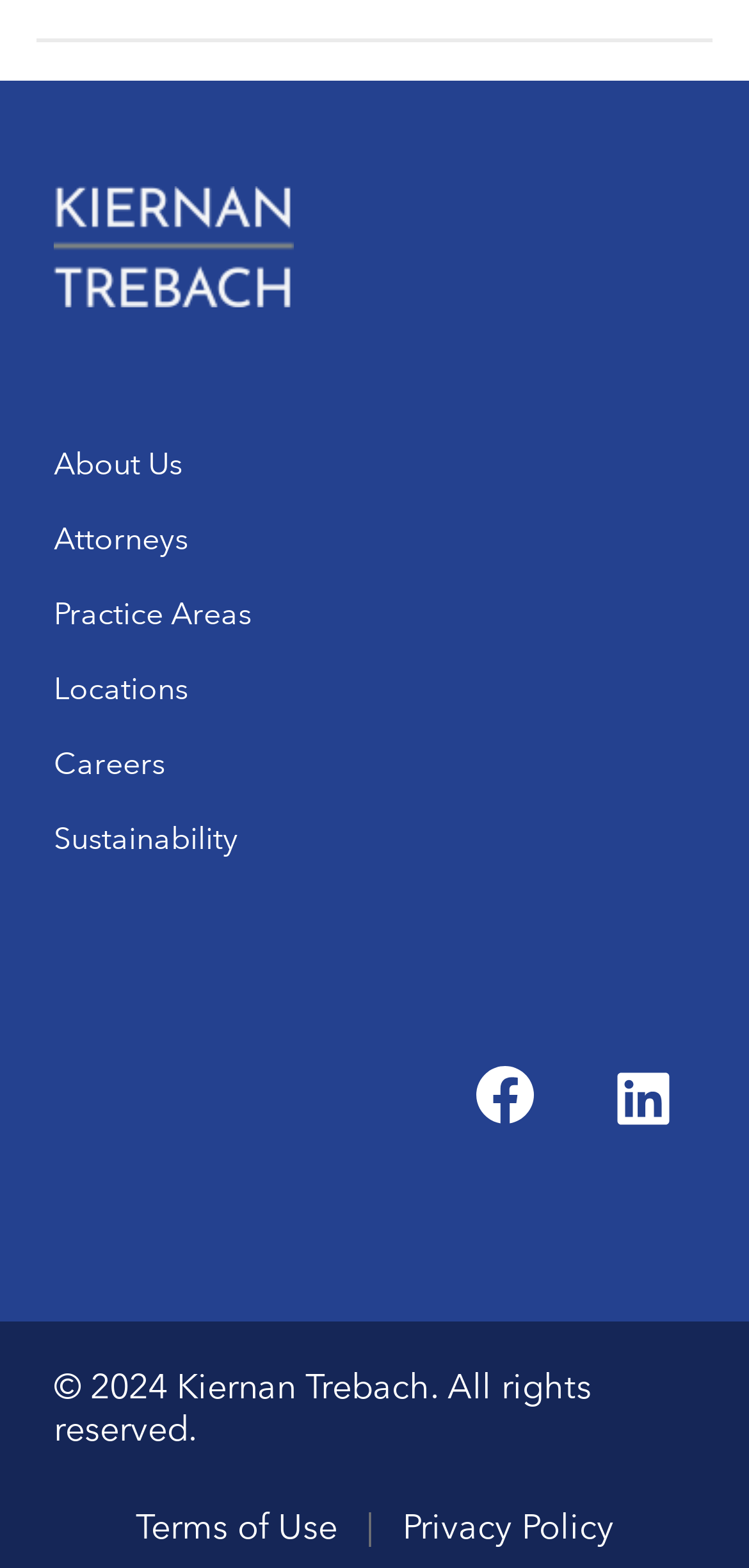Identify the bounding box coordinates of the area you need to click to perform the following instruction: "Check Facebook page".

[0.605, 0.677, 0.744, 0.732]